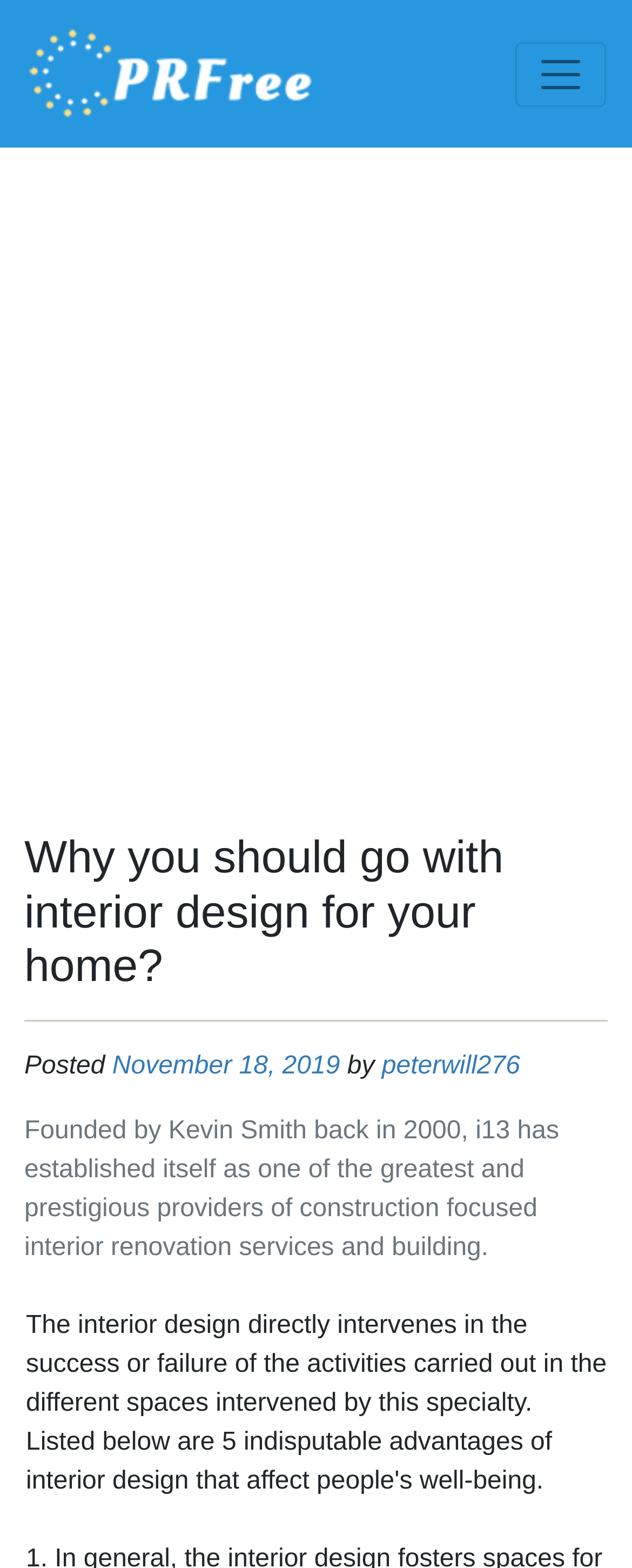What type of services does i13 provide?
Using the visual information, respond with a single word or phrase.

construction focused interior renovation services and building